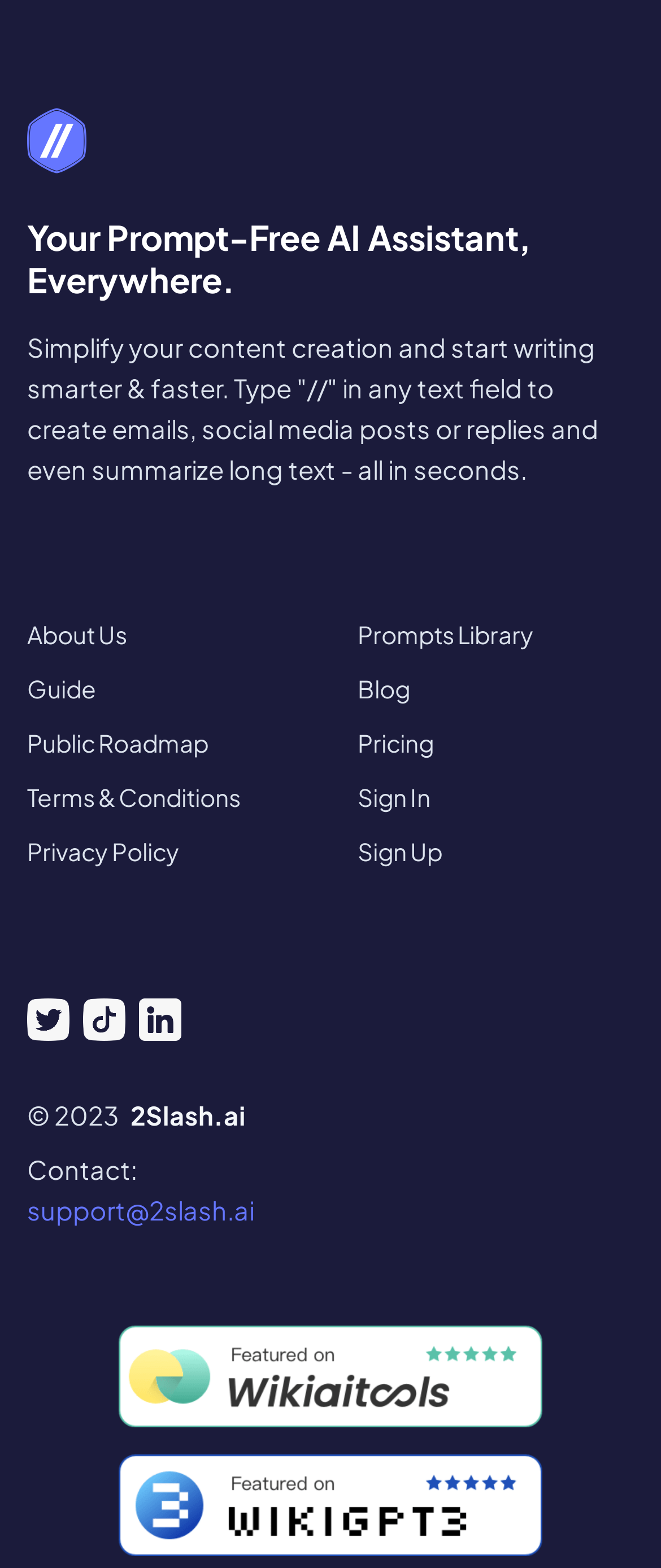Please specify the bounding box coordinates of the clickable section necessary to execute the following command: "View the public roadmap".

[0.041, 0.461, 0.315, 0.487]